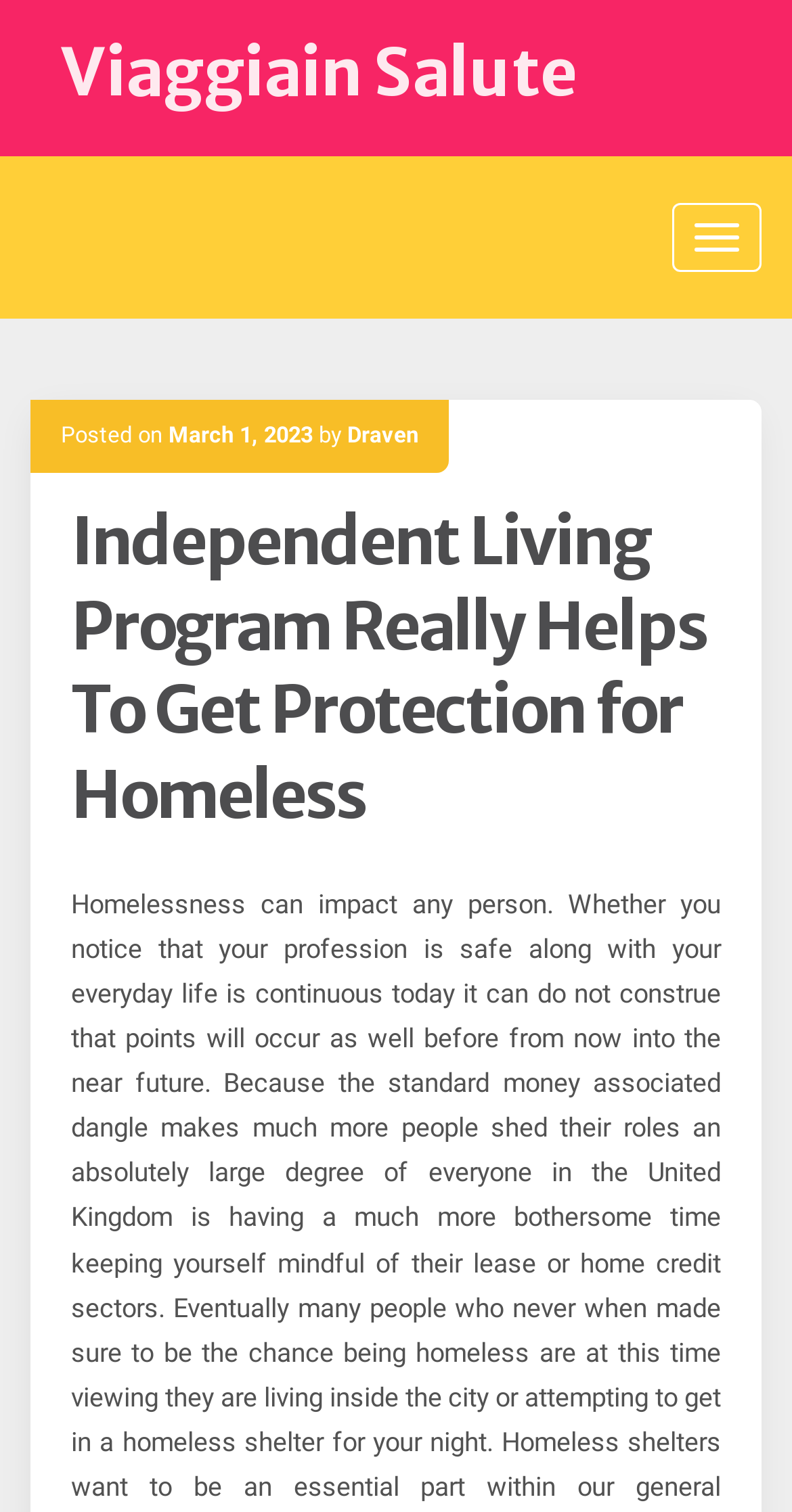What is the topic of the post?
Look at the image and answer the question with a single word or phrase.

Independent Living Program